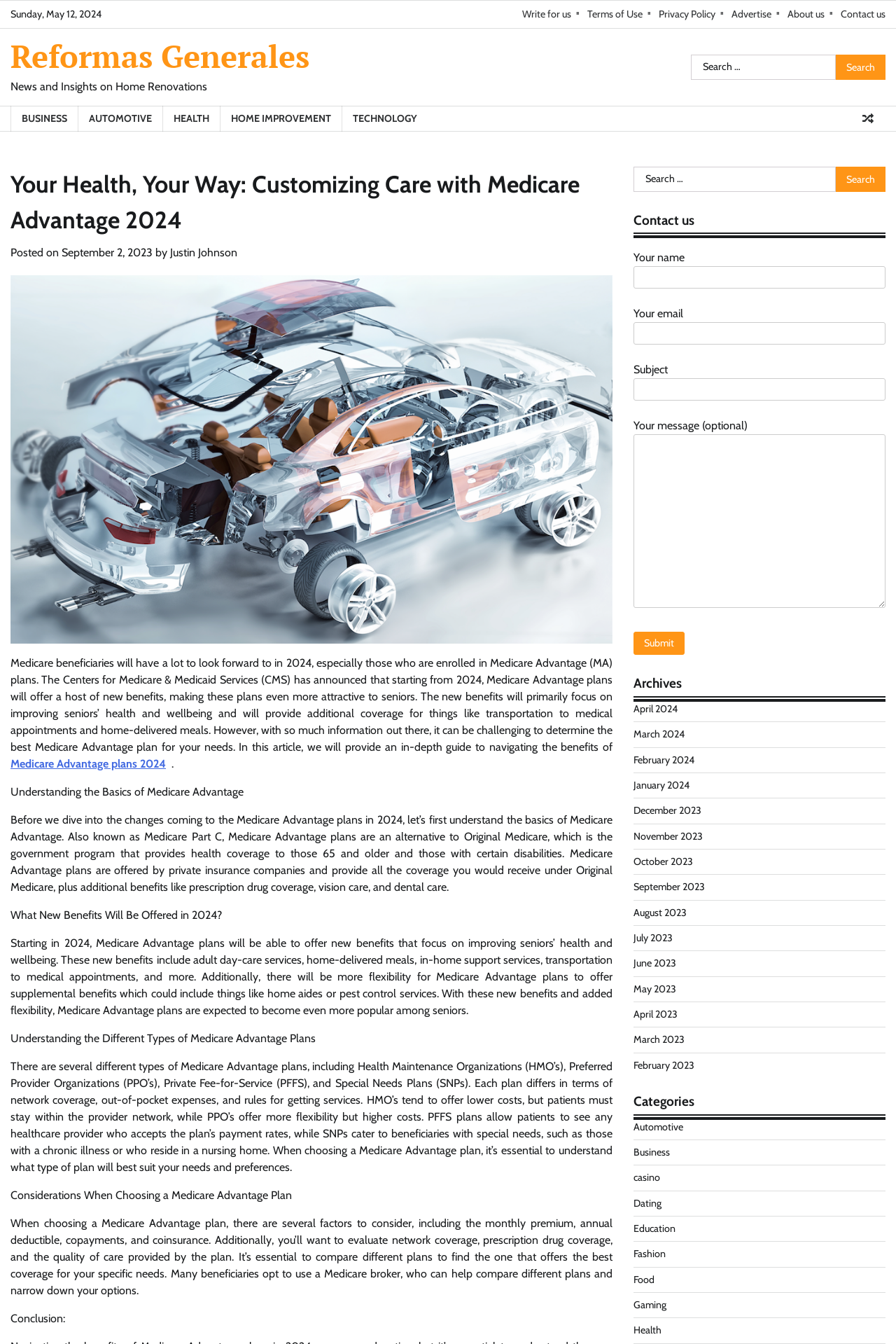Determine the bounding box coordinates of the region to click in order to accomplish the following instruction: "Contact us". Provide the coordinates as four float numbers between 0 and 1, specifically [left, top, right, bottom].

[0.938, 0.005, 0.988, 0.016]